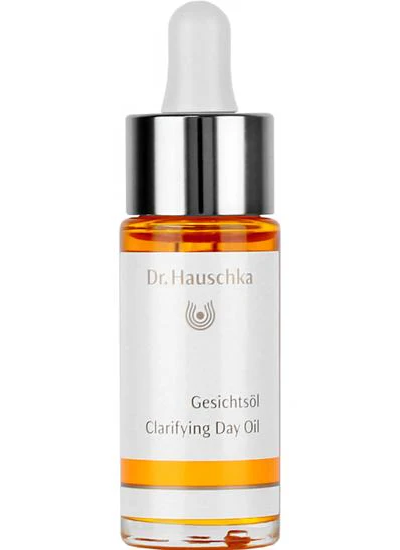Describe every aspect of the image in detail.

This image showcases the Clarifying Day Oil from Dr. Hauschka, a skincare product well-known for its natural formulation. Presented in a sleek glass bottle with a dropper top, the oil is primarily orange in hue, signifying its nourishing ingredients. The front of the bottle features the brand name "Dr. Hauschka" prominently, alongside the product name "Gesichtöl Clarifying Day Oil," which highlights its purpose for facial care. Renowned for its ability to enhance skin clarity and vitality, this oil is part of a trusted line of skincare products that combines ethical practices with biodynamic agriculture techniques. Suitable for individuals seeking a natural skincare solution, the Clarifying Day Oil is ideal for everyday use to help the skin breathe and maintain its healthy appearance.